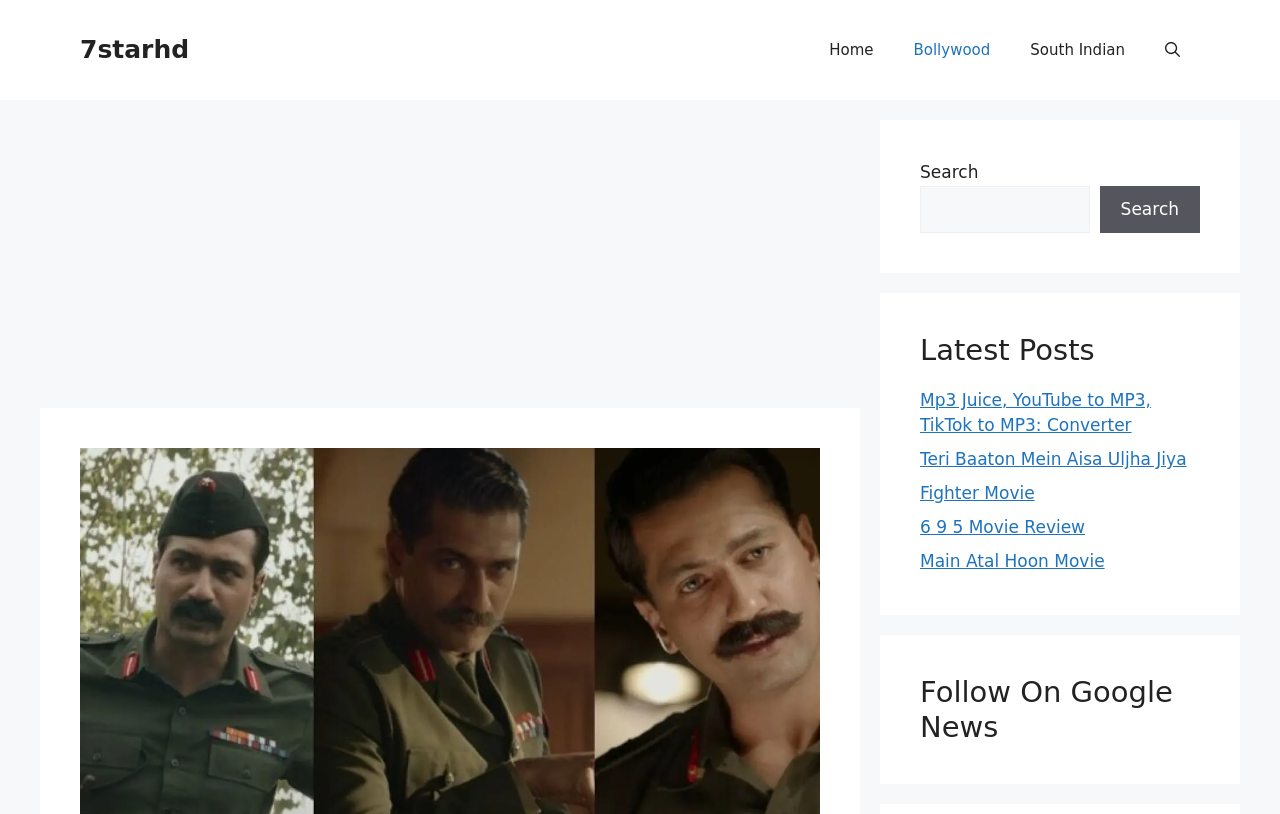Provide a one-word or brief phrase answer to the question:
What is the purpose of the search bar?

To search the website